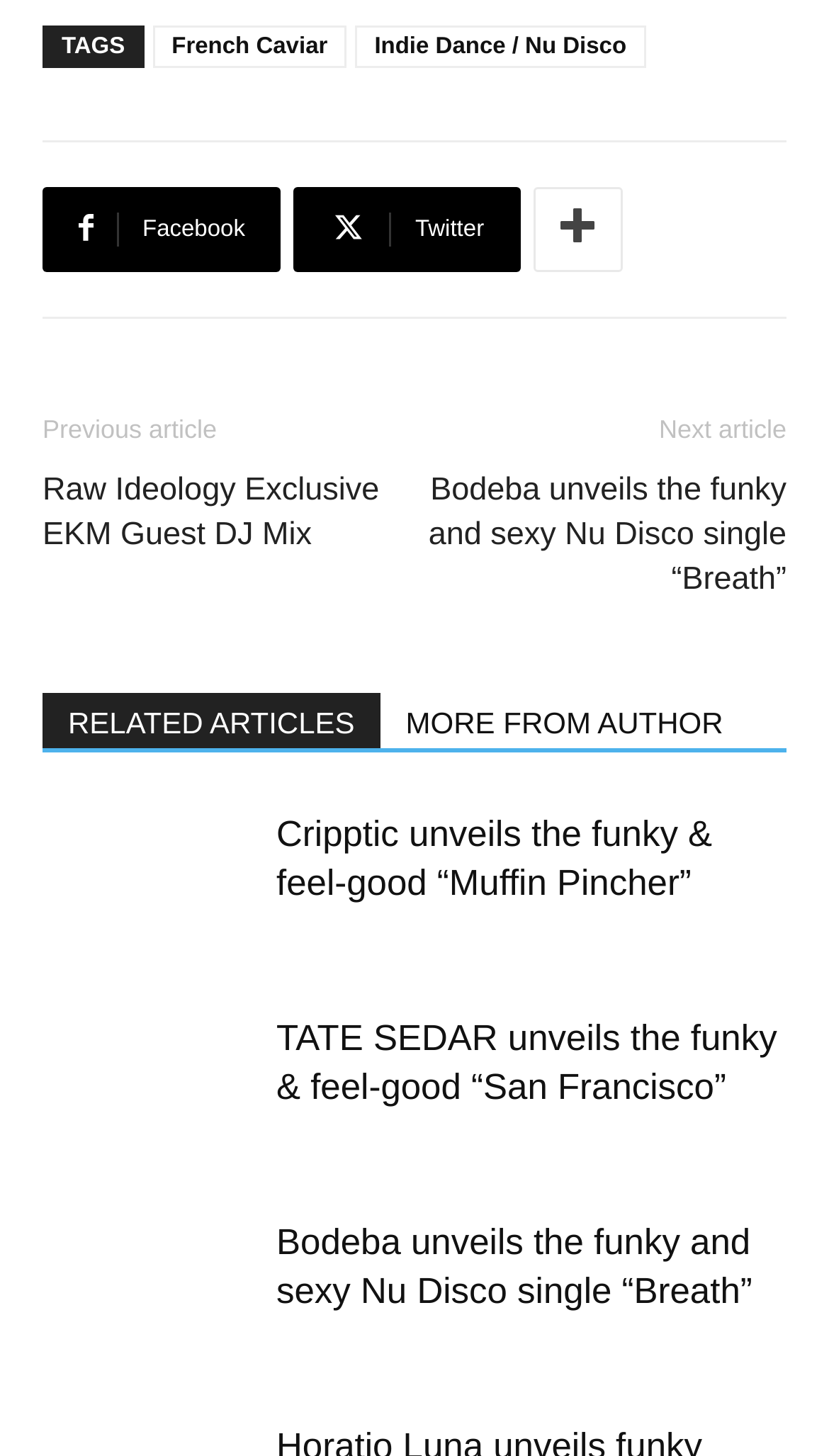Please find the bounding box coordinates for the clickable element needed to perform this instruction: "Check out Gowers' challenge".

None